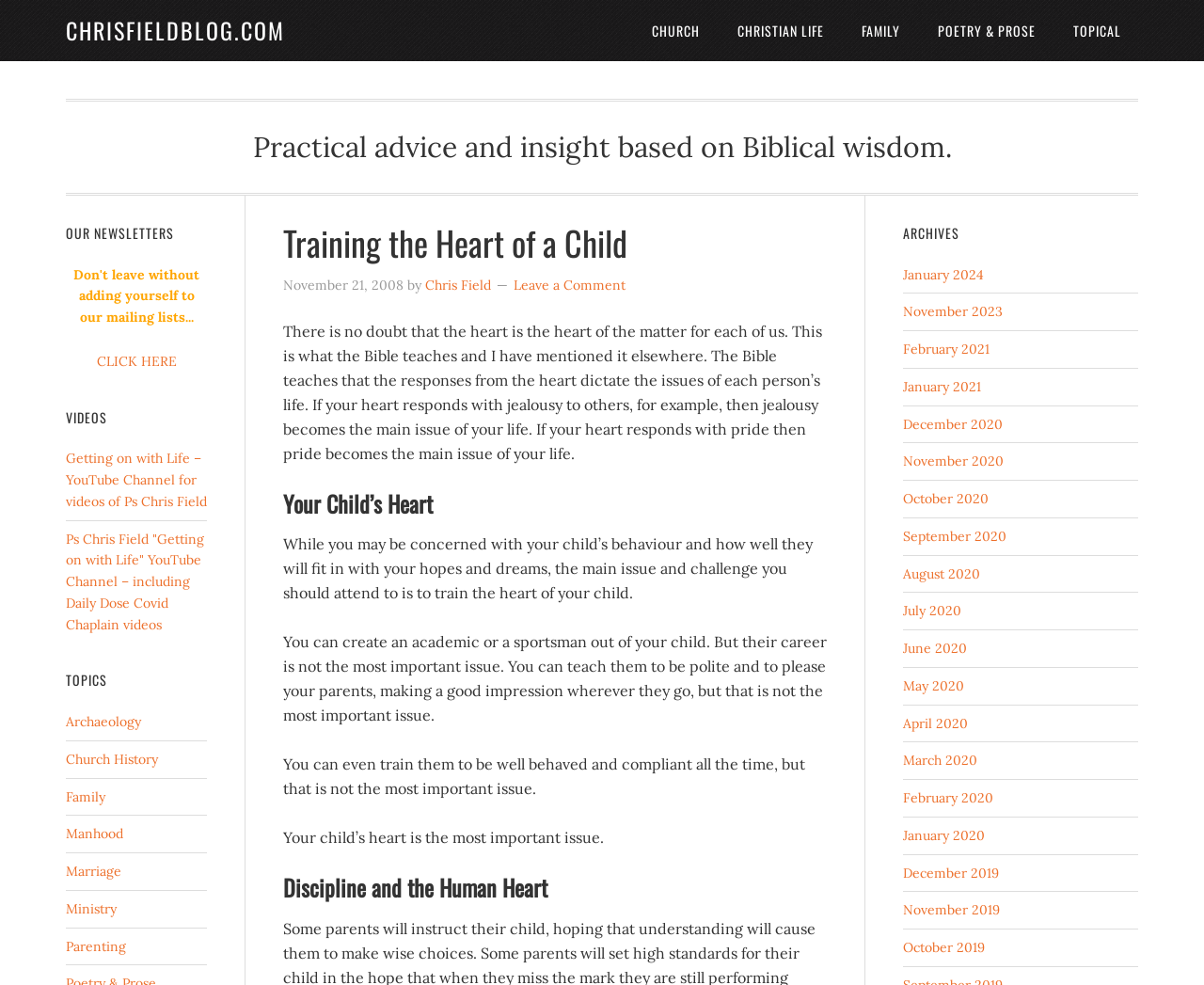Generate a comprehensive description of the webpage content.

This webpage appears to be a blog or article page, with a focus on Christian living and parenting. At the top of the page, there are several links to different categories, including "CHURCH", "CHRISTIAN LIFE", "FAMILY", "POETRY & PROSE", and "TOPICAL". 

Below these links, there is a brief description of the blog, stating that it provides "Practical advice and insight based on Biblical wisdom." 

The main content of the page is an article titled "Training the Heart of a Child", which discusses the importance of training a child's heart and character, rather than just focusing on their behavior or academic achievements. The article is divided into several sections, including "Your Child's Heart" and "Discipline and the Human Heart". 

To the right of the article, there is a sidebar with several headings, including "ARCHIVES", "OUR NEWSLETTERS", "VIDEOS", and "TOPICS". Under "ARCHIVES", there are links to various months and years, suggesting that the blog has been active for some time. Under "OUR NEWSLETTERS", there is a link to sign up for a newsletter. Under "VIDEOS", there are links to YouTube channels and videos. Under "TOPICS", there are links to various topics, including "Archaeology", "Church History", "Family", and "Parenting".